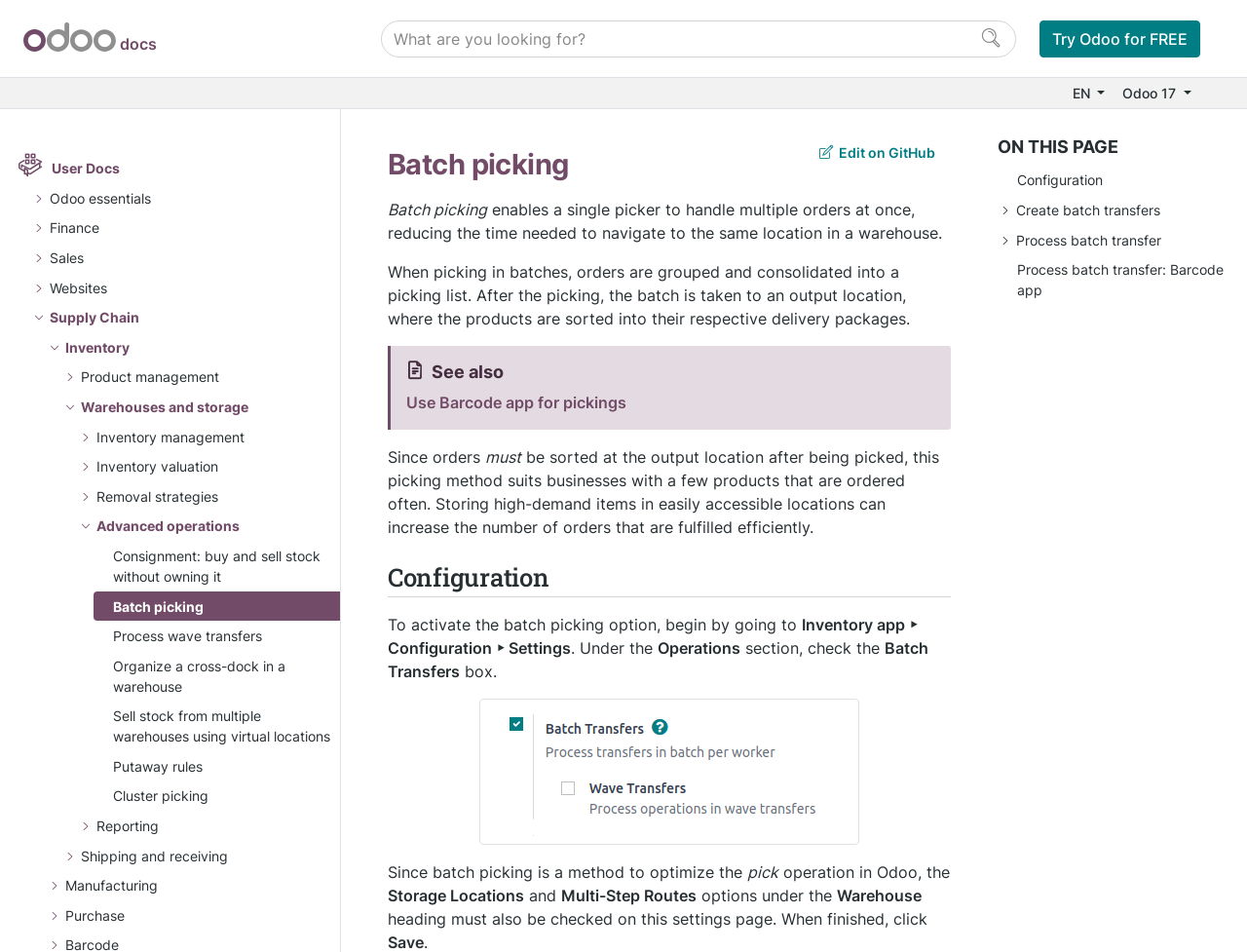Analyze the image and give a detailed response to the question:
Where is the batch picking option located?

The batch picking option is located in the Inventory app, under the Configuration section, and then in the Settings page, as described in the webpage.